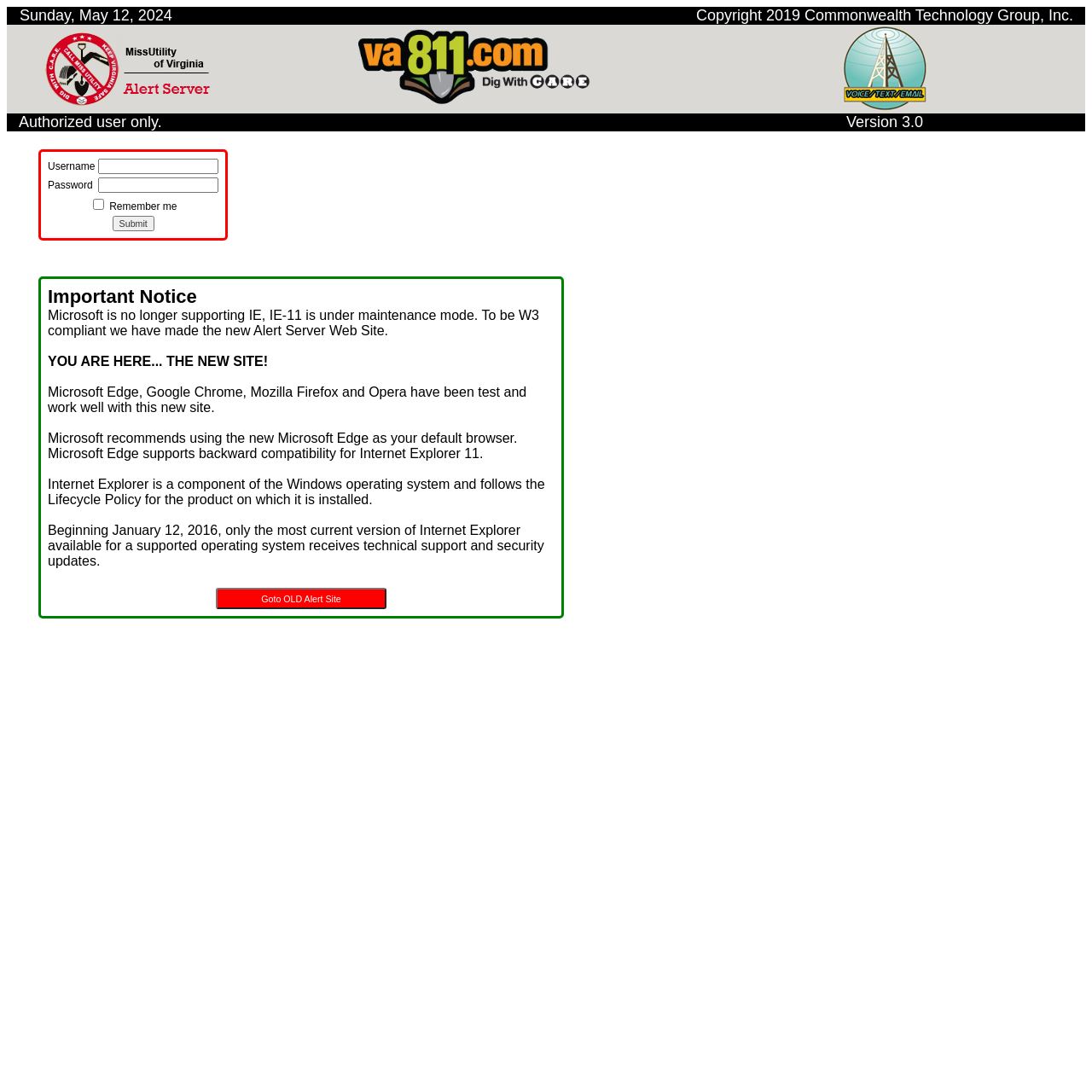Illustrate the webpage with a detailed description.

The webpage is titled "VUPS Alerter" and has a table at the top with three rows. The first row contains a grid cell with the text "Sunday, May 12, 2024" on the left and "Copyright 2019 Commonwealth Technology Group, Inc." on the right. The second row has three grid cells, each containing an image. The third row has two grid cells, with the text "Authorized user only." on the left and "Version 3.0" on the right.

Below the table, there is a layout table with a single row and two columns. The first column is empty, and the second column contains a form with fields for username, password, and a "Remember me" checkbox, as well as a "Submit" button.

Further down the page, there is another layout table with a single row and two columns. The first column is empty, and the second column contains a long block of text with an important notice about Microsoft no longer supporting Internet Explorer and recommending the use of Microsoft Edge, Google Chrome, Mozilla Firefox, or Opera. The text also mentions that the new Alert Server Web Site is available and provides a button to go to the old alert site.

Overall, the webpage appears to be a login page for the VUPS Alerter system, with some additional information and notices about browser compatibility.